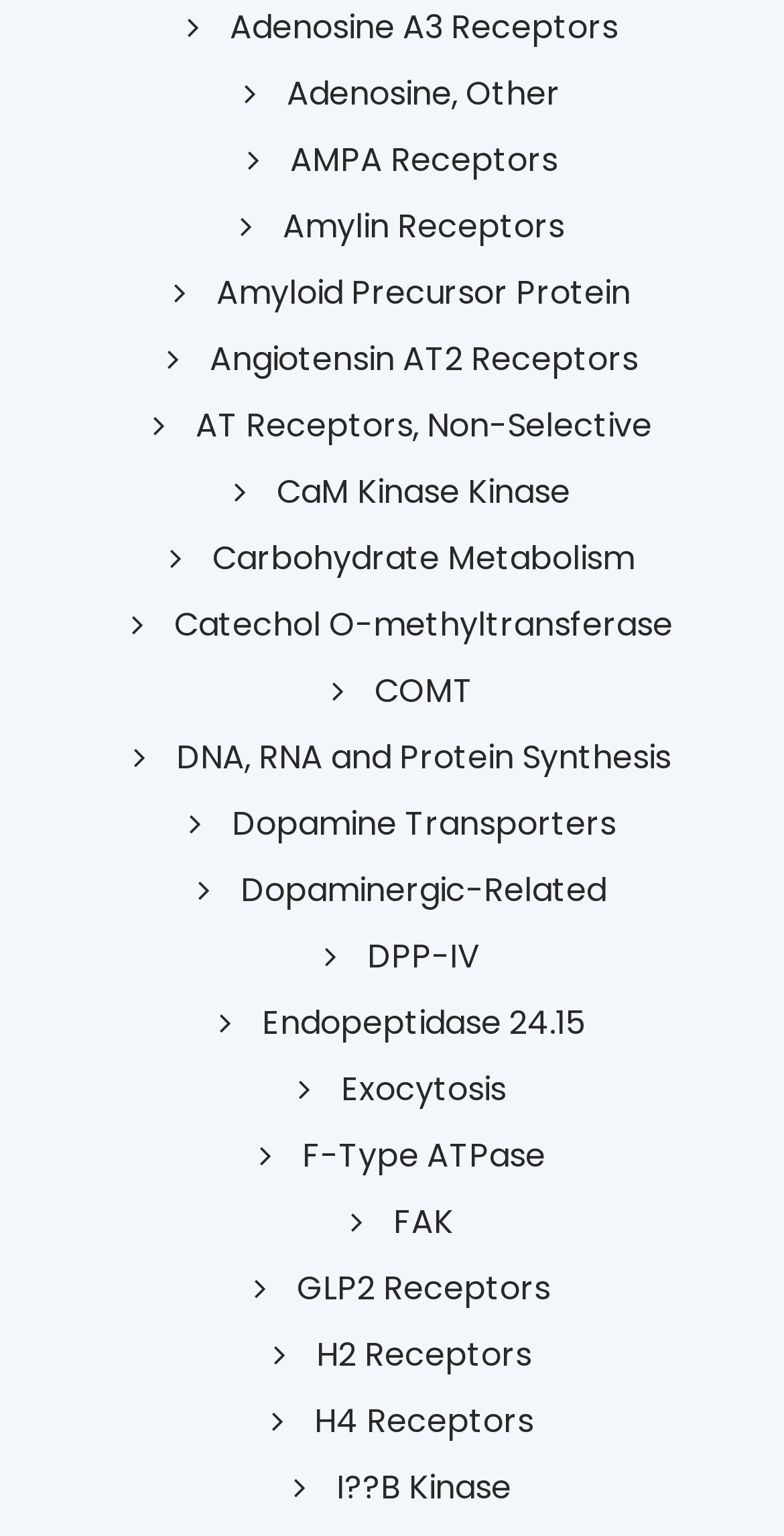Determine the bounding box coordinates of the region to click in order to accomplish the following instruction: "Click on Strategy". Provide the coordinates as four float numbers between 0 and 1, specifically [left, top, right, bottom].

None